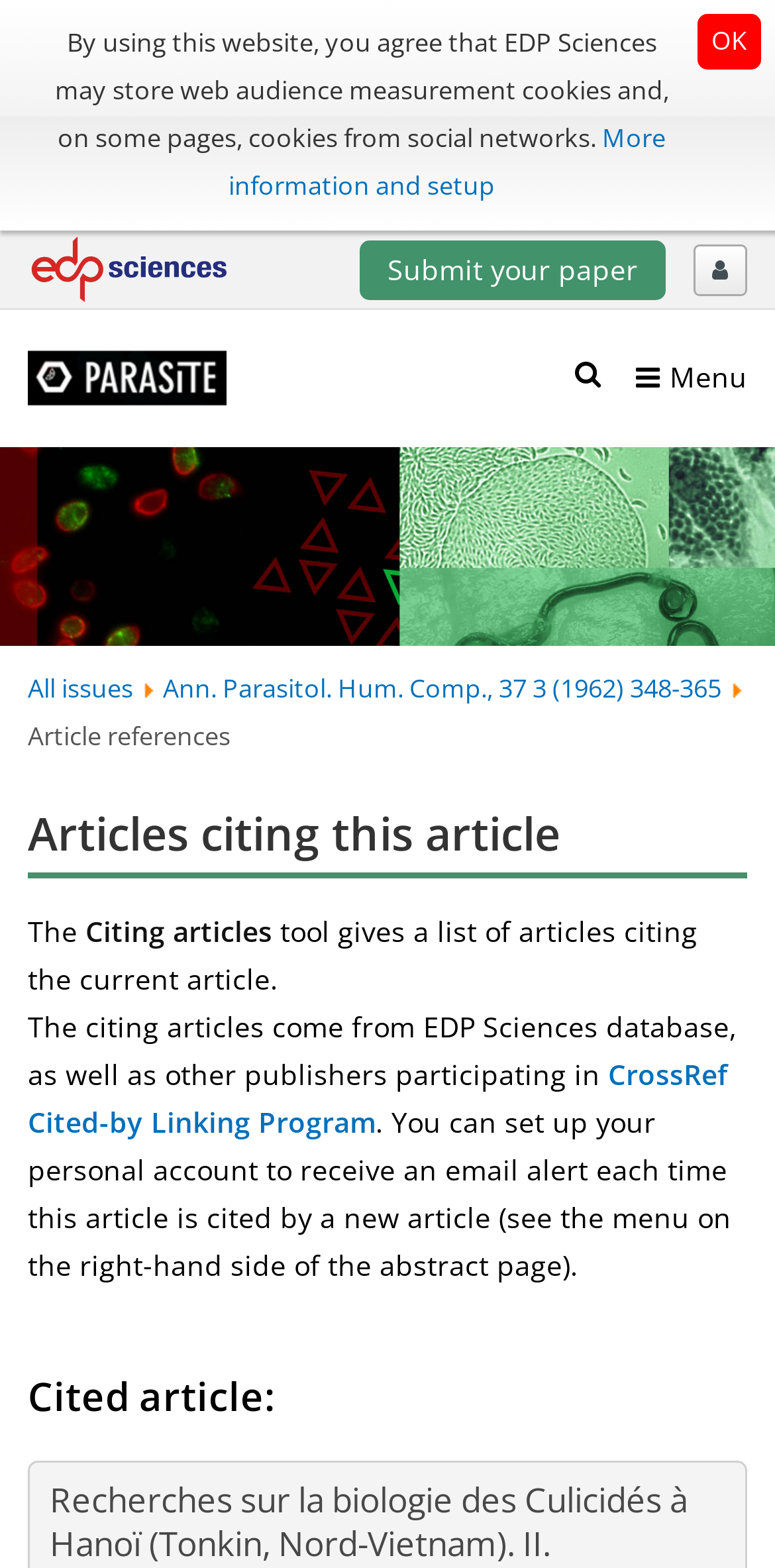Could you identify the text that serves as the heading for this webpage?

Articles citing this article